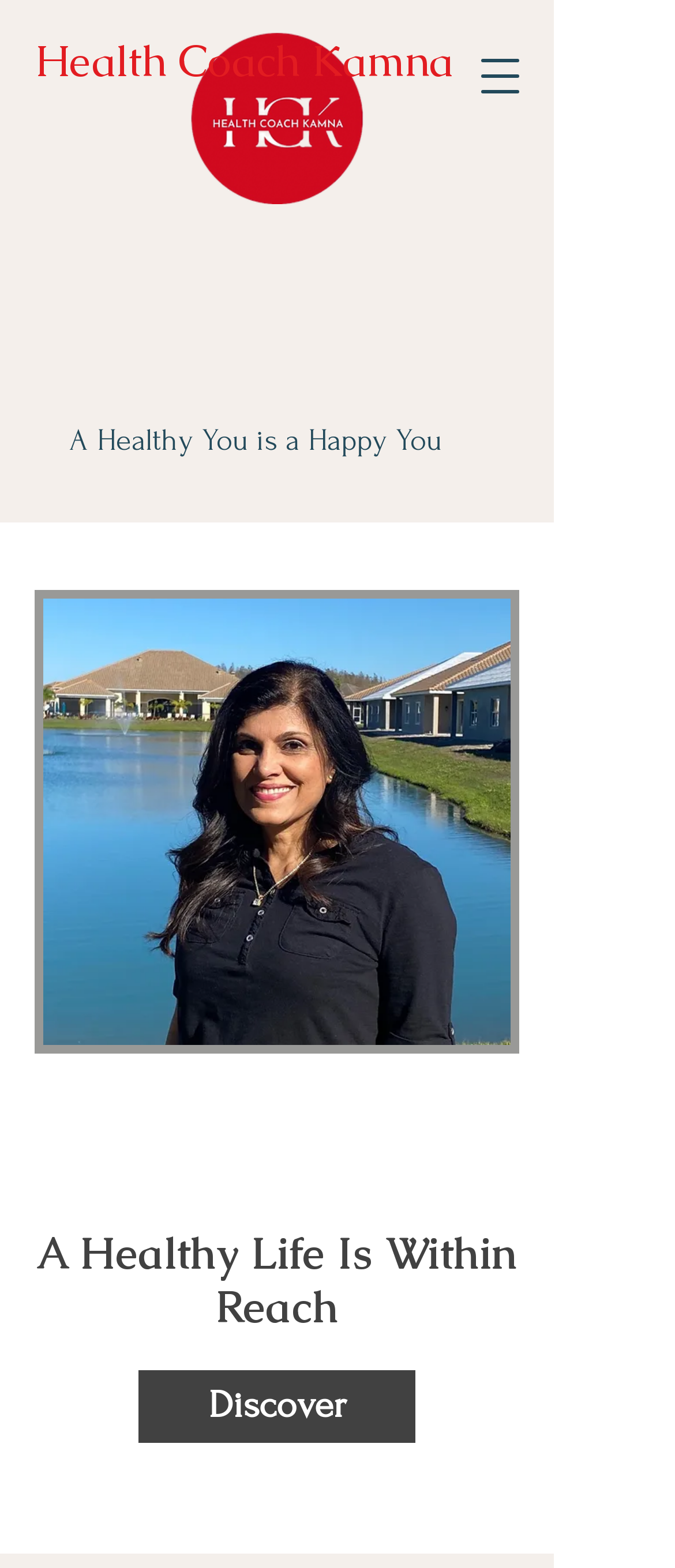Using the provided description Health Coach Kamna, find the bounding box coordinates for the UI element. Provide the coordinates in (top-left x, top-left y, bottom-right x, bottom-right y) format, ensuring all values are between 0 and 1.

[0.051, 0.021, 0.672, 0.056]